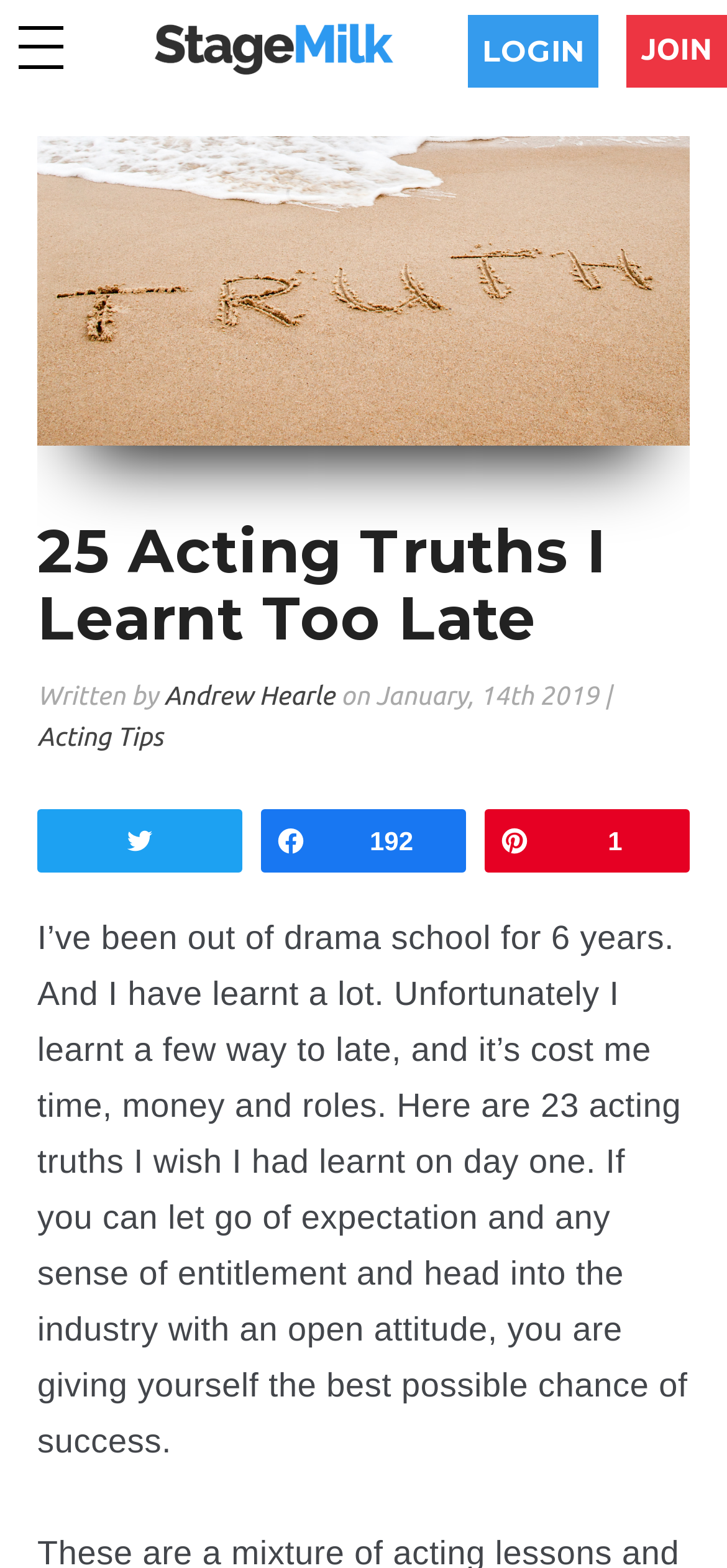Based on the description "parent_node: JOIN title="StageMilk"", find the bounding box of the specified UI element.

[0.211, 0.035, 0.544, 0.056]